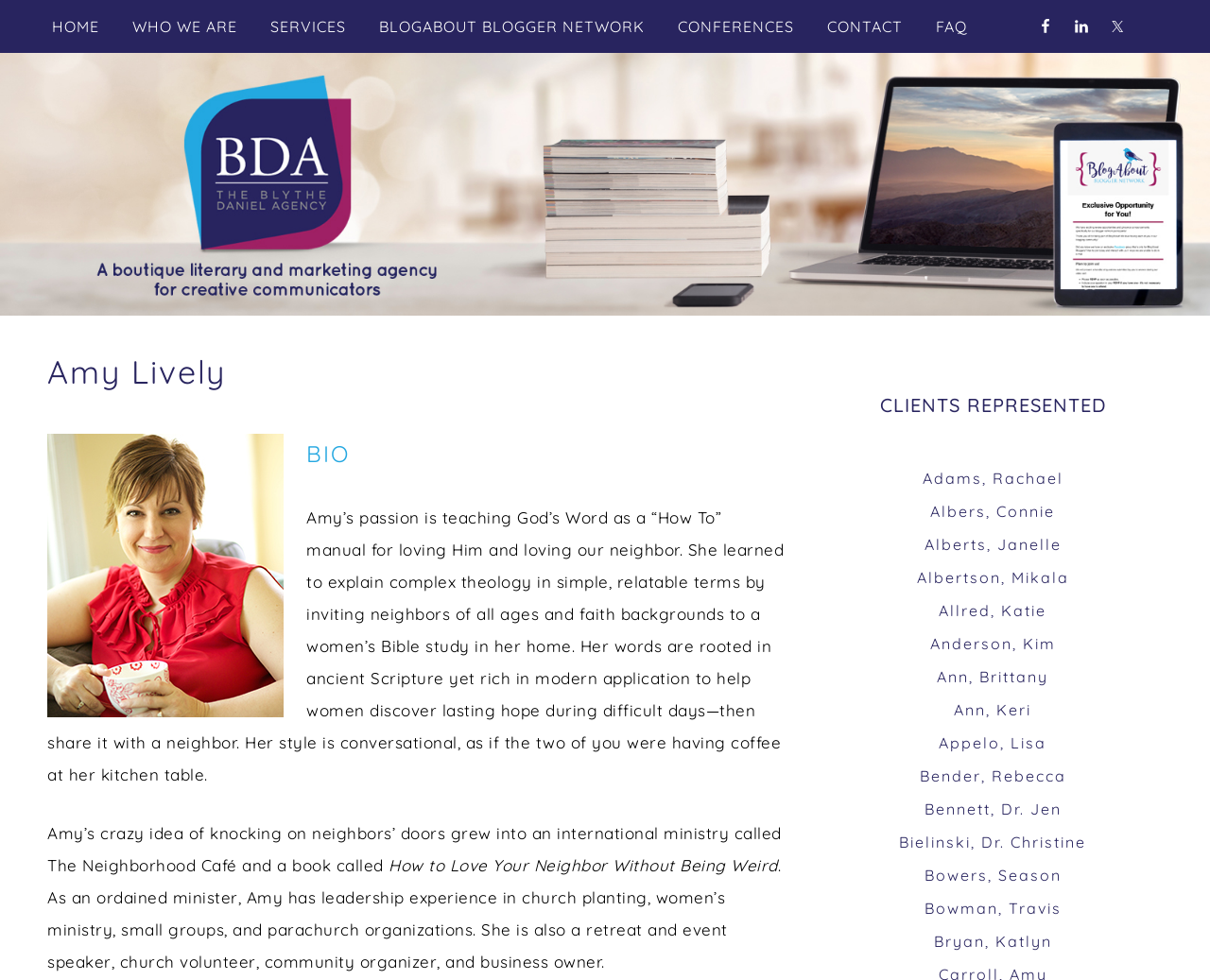Please find the bounding box coordinates of the element that must be clicked to perform the given instruction: "Learn more about Adams, Rachael". The coordinates should be four float numbers from 0 to 1, i.e., [left, top, right, bottom].

[0.762, 0.479, 0.879, 0.498]